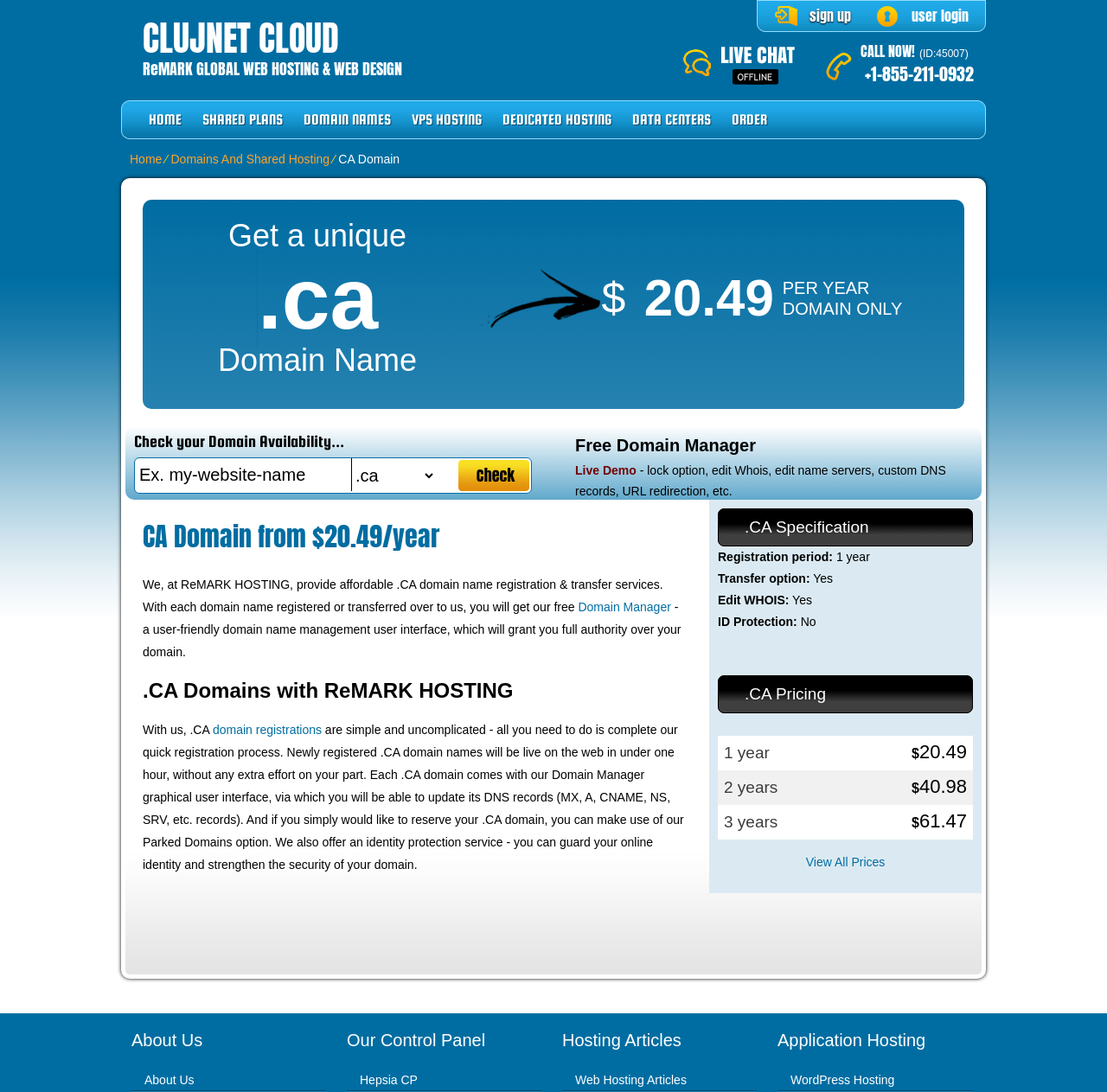Pinpoint the bounding box coordinates of the clickable area necessary to execute the following instruction: "Enter a domain name in the text box". The coordinates should be given as four float numbers between 0 and 1, namely [left, top, right, bottom].

[0.122, 0.42, 0.318, 0.45]